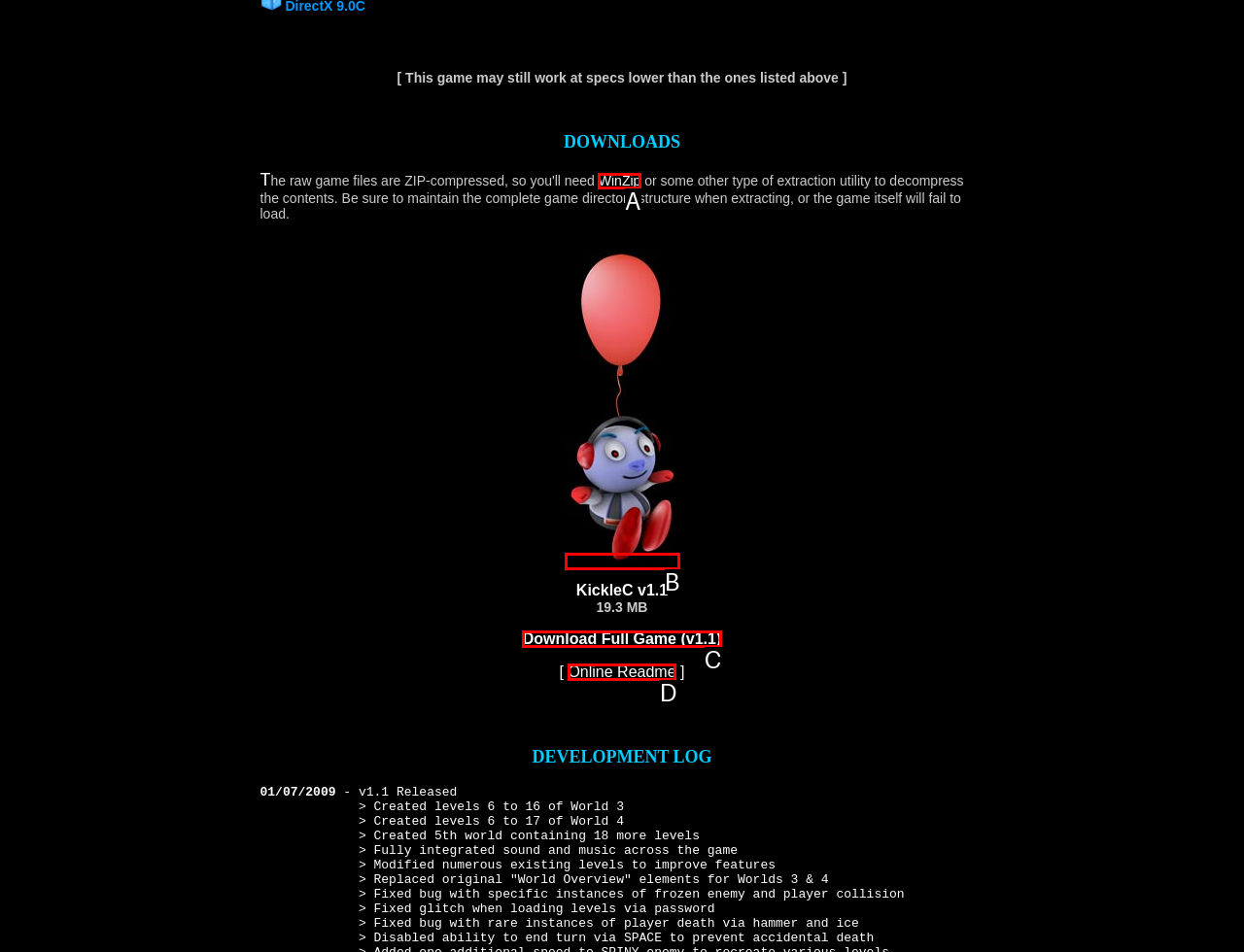Tell me which one HTML element best matches the description: Download Full Game (v1.1)
Answer with the option's letter from the given choices directly.

C